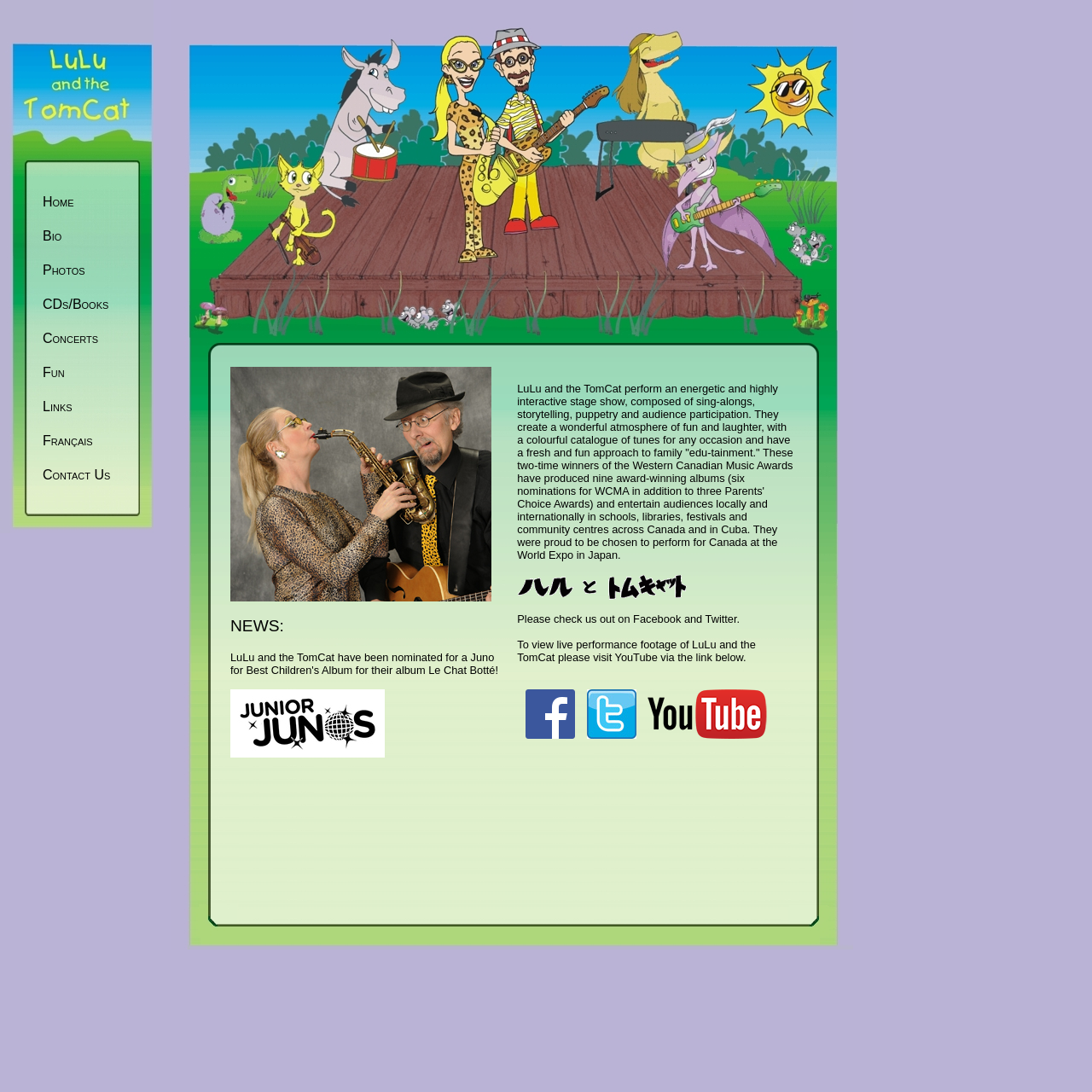Identify the bounding box of the HTML element described here: "Photos". Provide the coordinates as four float numbers between 0 and 1: [left, top, right, bottom].

[0.039, 0.239, 0.082, 0.255]